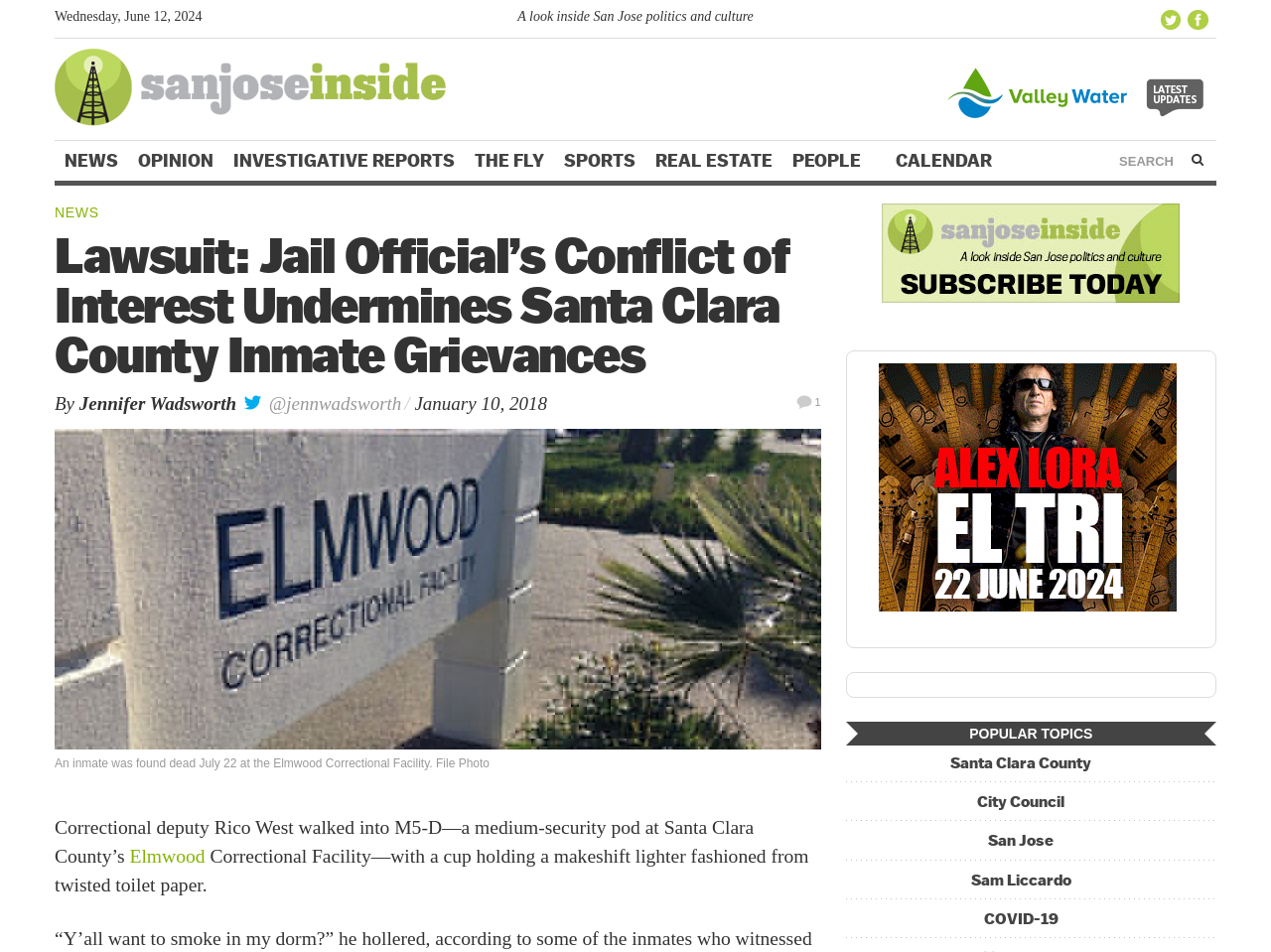Please find the bounding box coordinates in the format (top-left x, top-left y, bottom-right x, bottom-right y) for the given element description. Ensure the coordinates are floating point numbers between 0 and 1. Description: Pricing

None